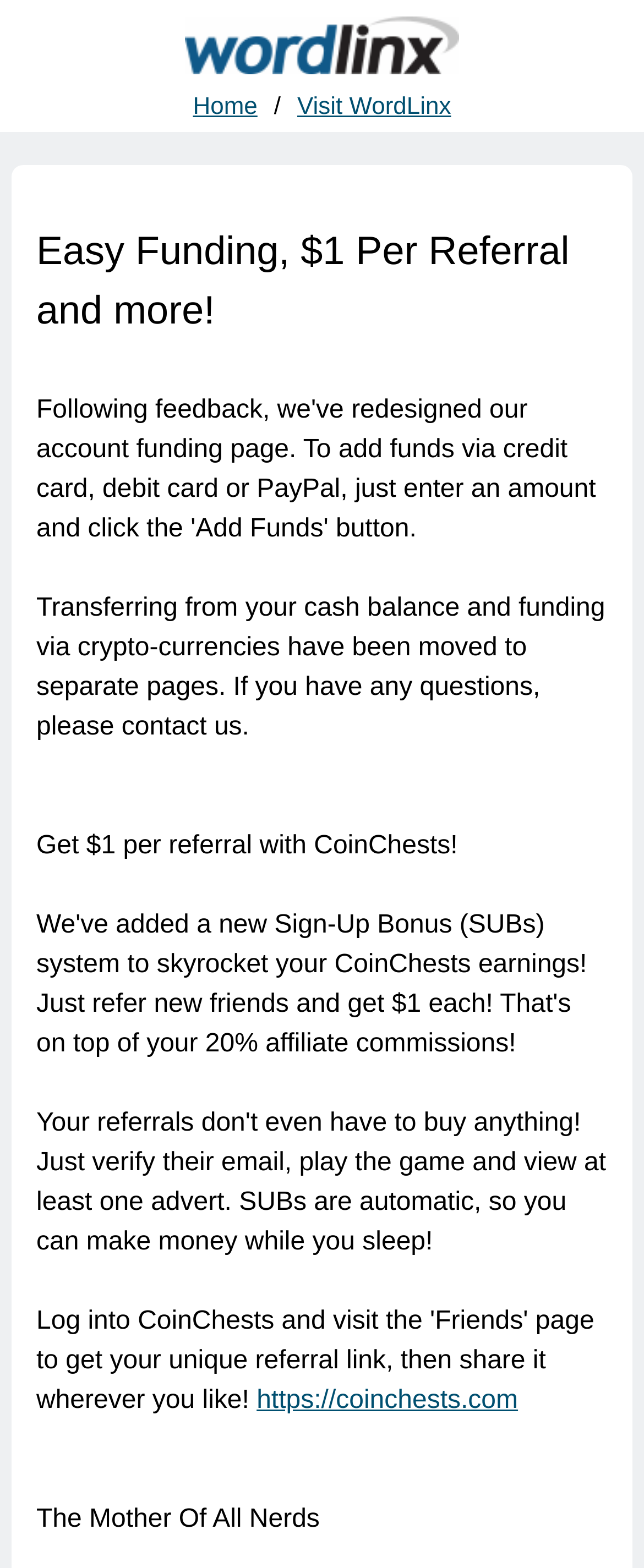Analyze the image and provide a detailed answer to the question: What is the purpose of CoinChests?

The purpose of CoinChests can be inferred from the text 'Get $1 per referral with CoinChests!' which suggests that CoinChests is a platform that rewards users with $1 for each referral.